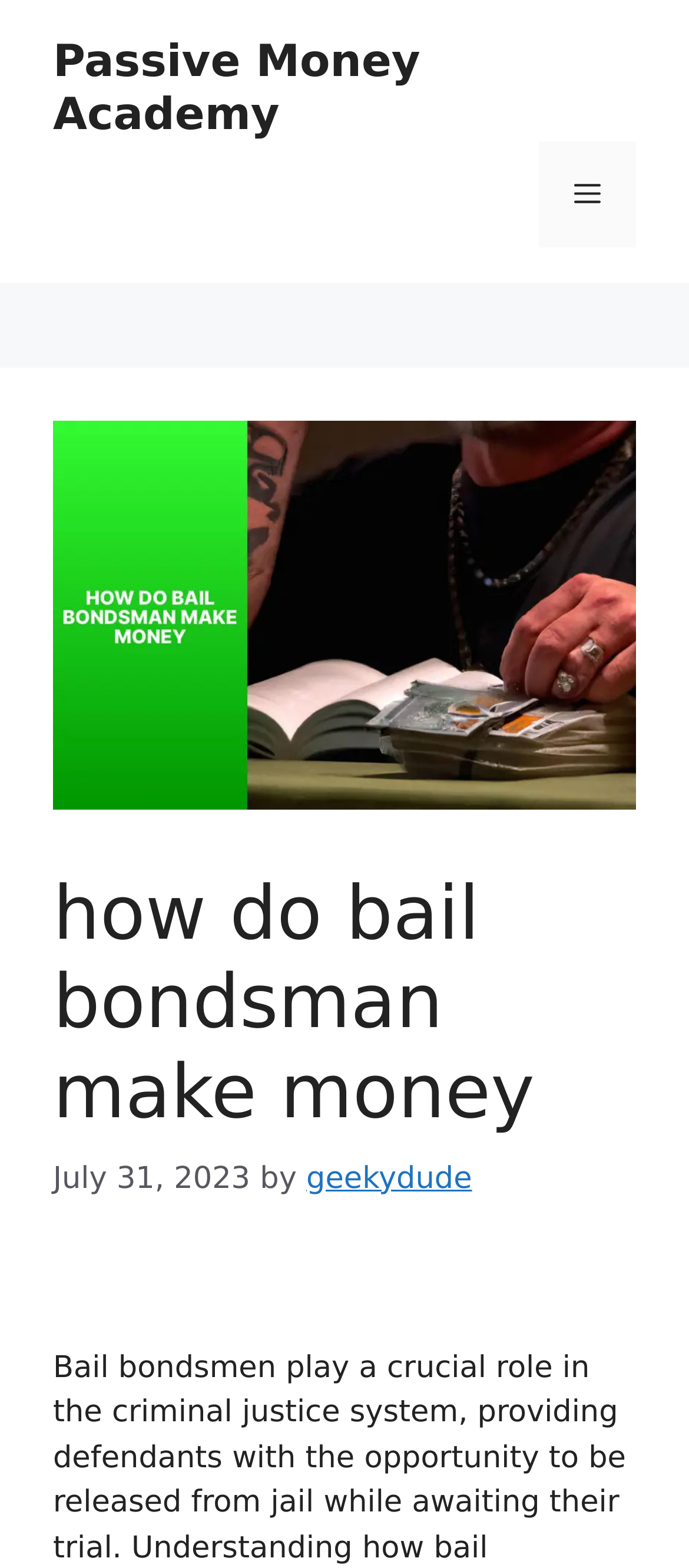What is the name of the website? Based on the screenshot, please respond with a single word or phrase.

Passive Money Academy